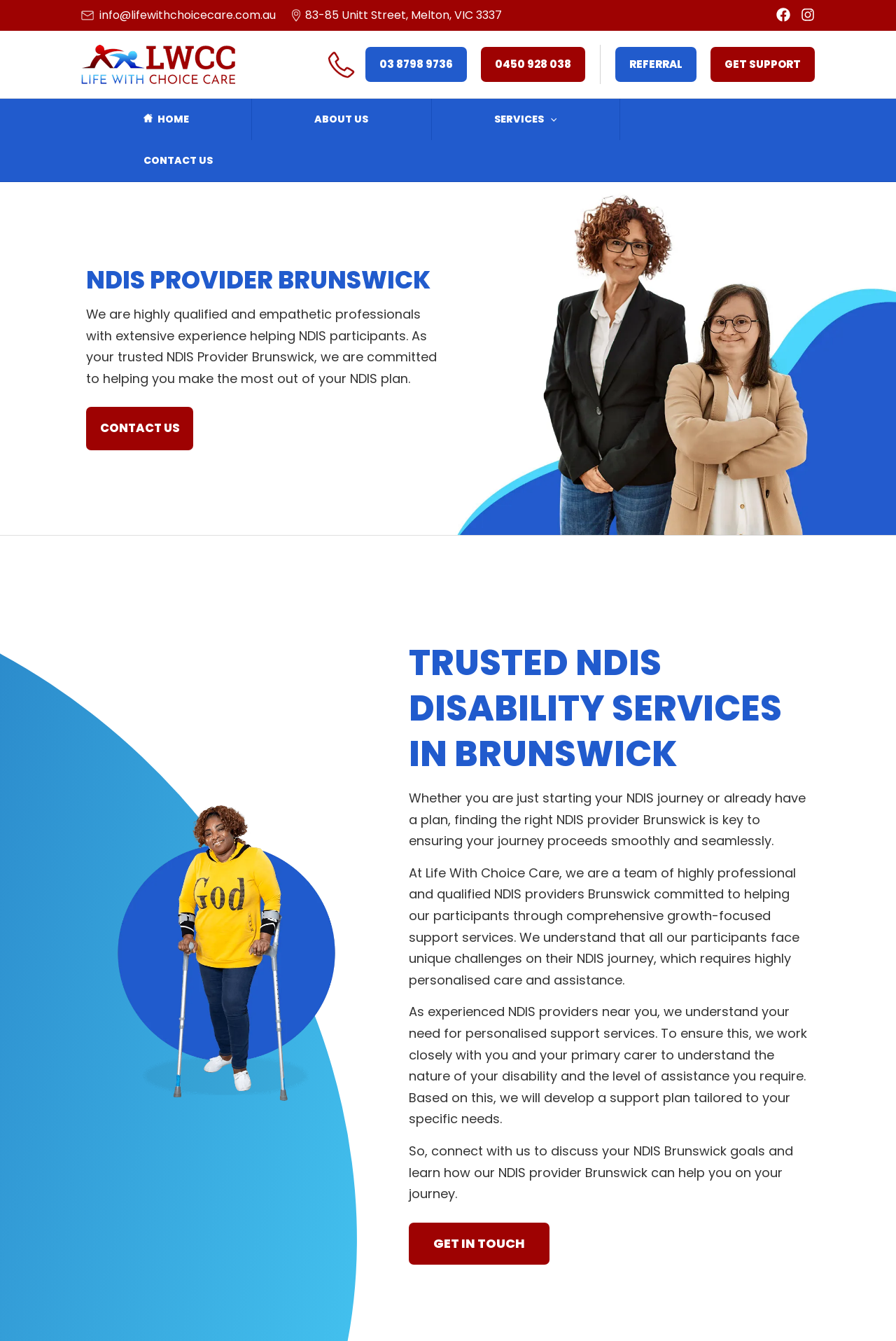Find the bounding box of the UI element described as follows: "Services".

[0.482, 0.074, 0.692, 0.104]